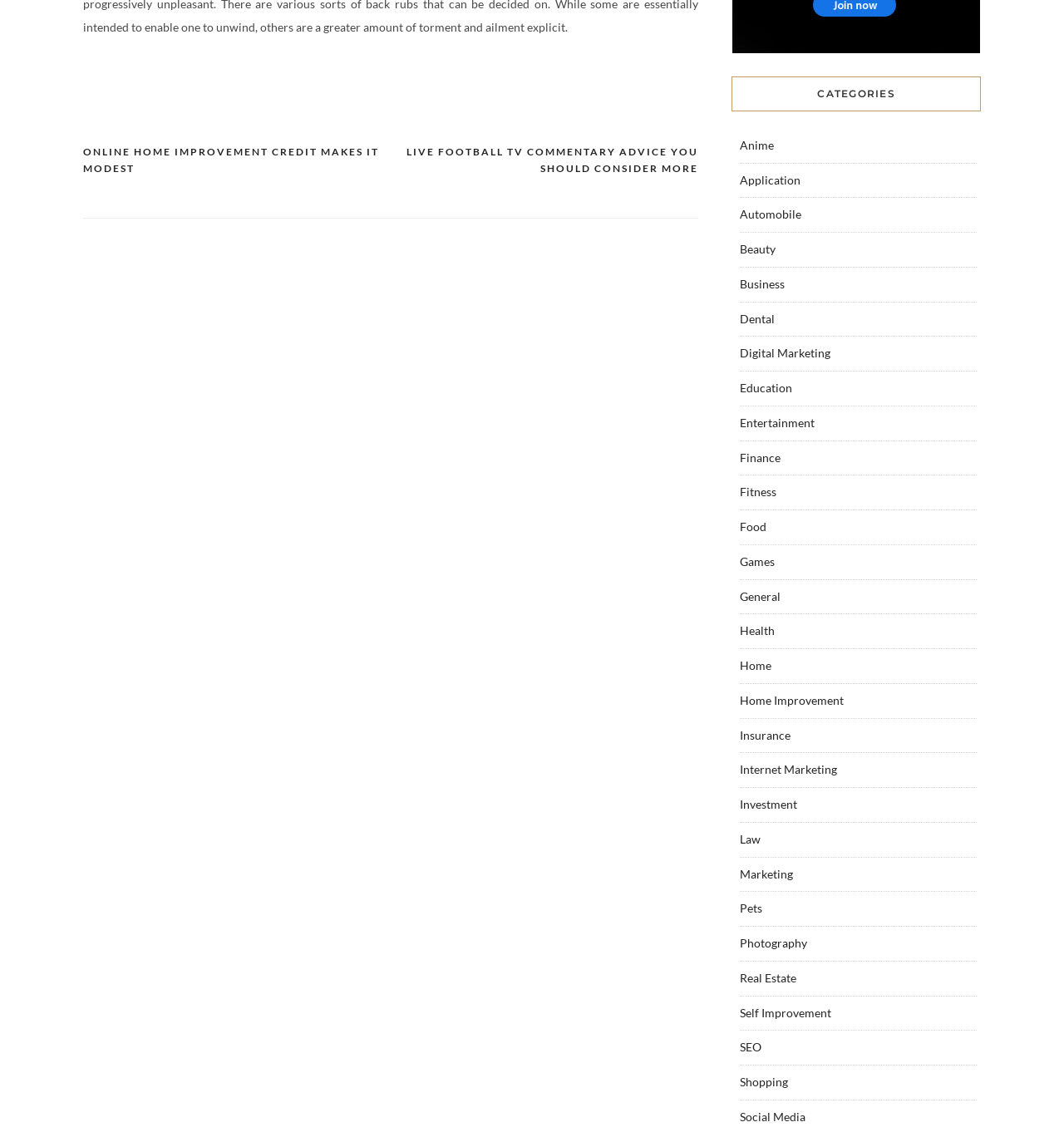What is the position of the 'Home Improvement' category?
Based on the image content, provide your answer in one word or a short phrase.

Below 'Health'